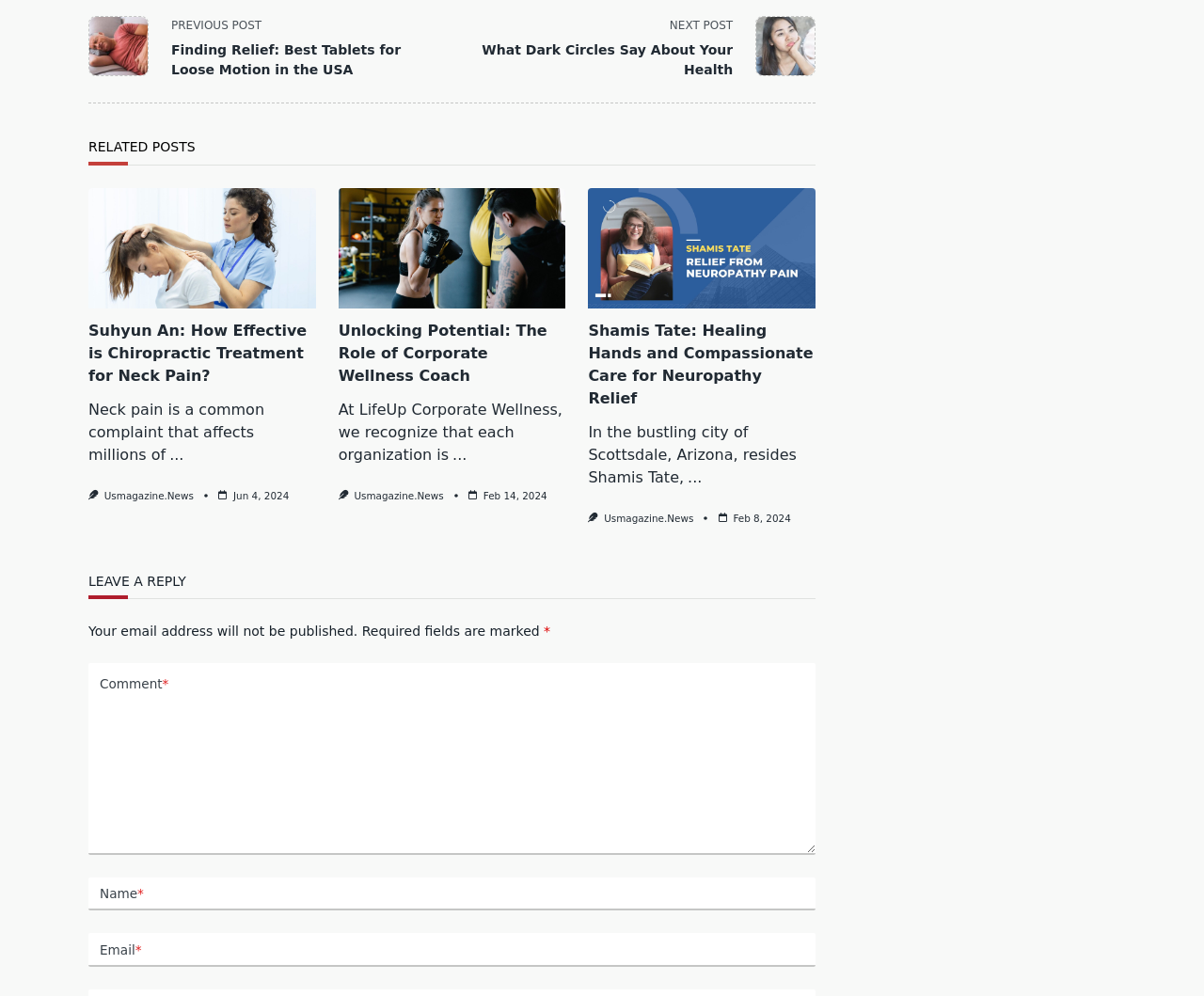Can you find the bounding box coordinates for the element to click on to achieve the instruction: "Leave a reply"?

[0.073, 0.574, 0.677, 0.602]